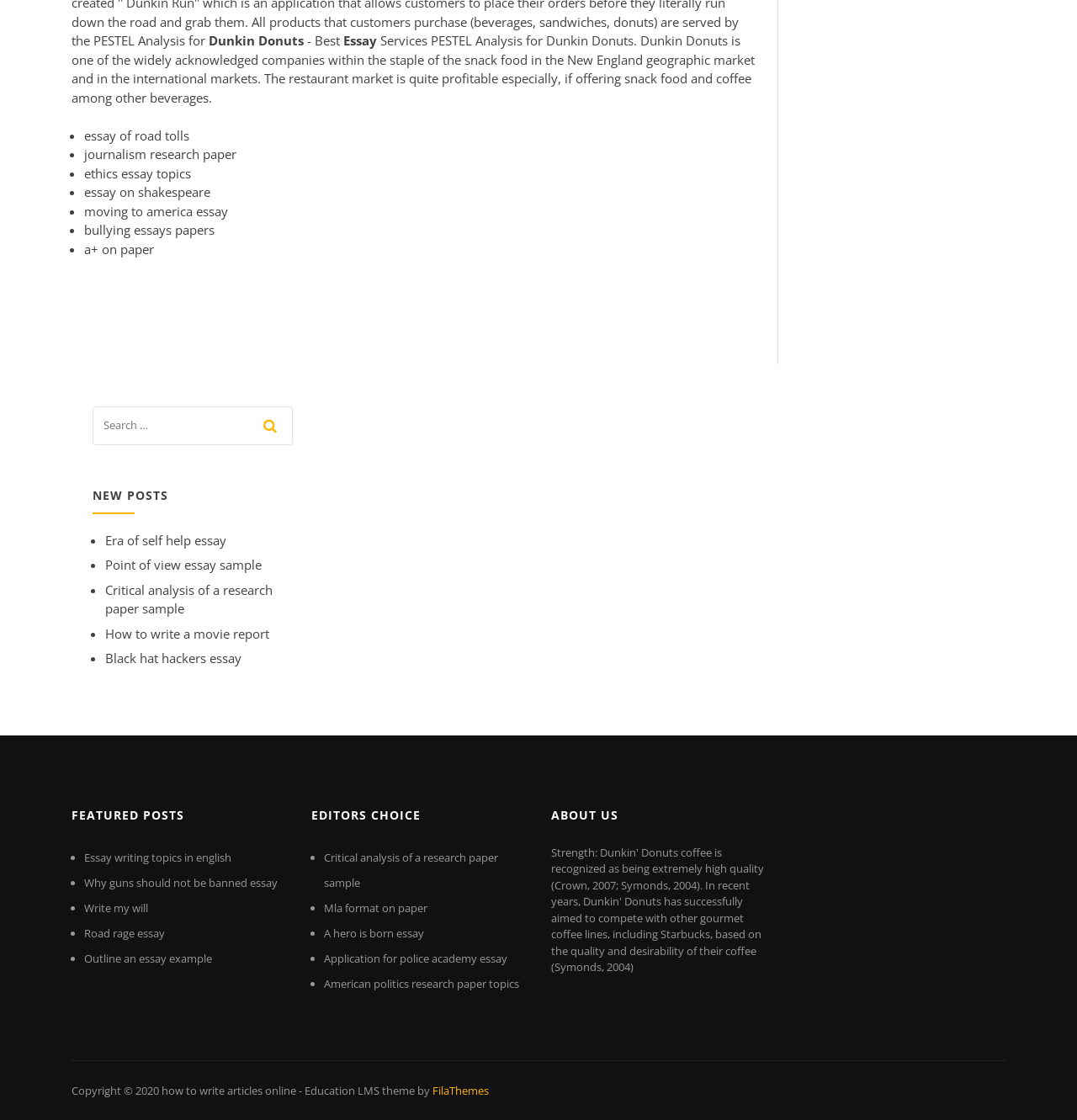Identify the bounding box coordinates of the specific part of the webpage to click to complete this instruction: "click on 'essay of road tolls'".

[0.078, 0.113, 0.176, 0.128]